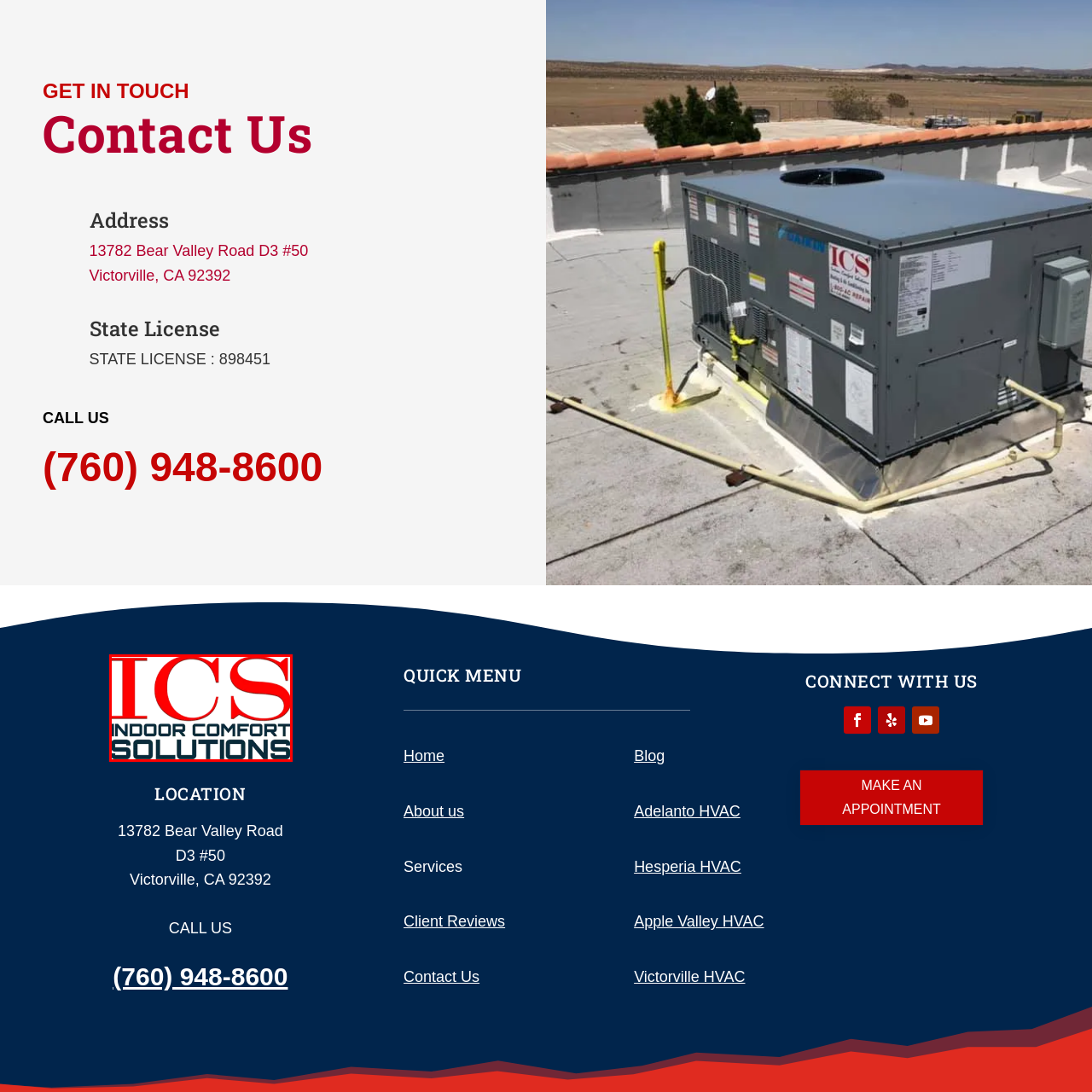What type of font is used for the full company name?
Please analyze the segment of the image inside the red bounding box and respond with a single word or phrase.

sleek, modern